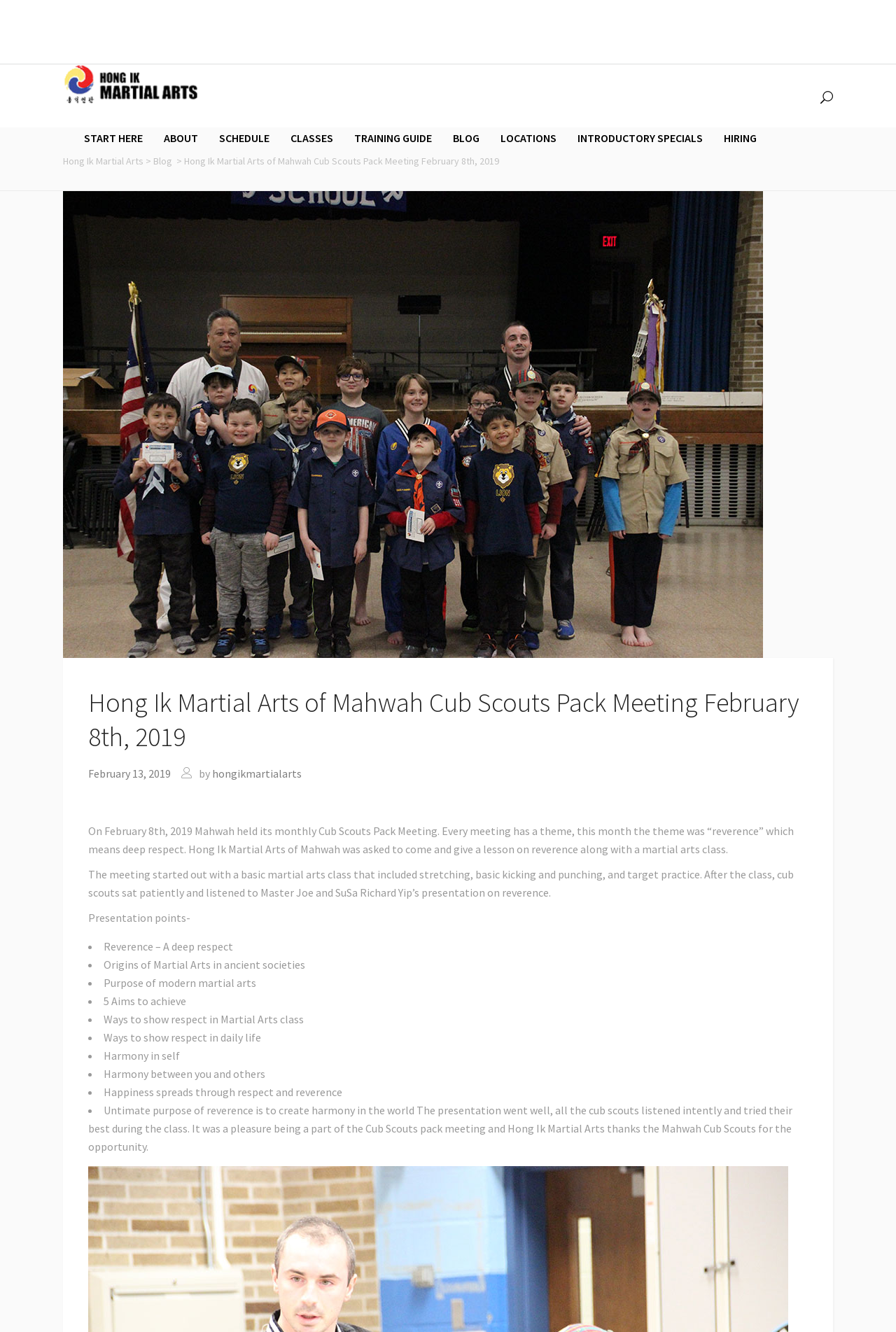Provide the bounding box coordinates for the area that should be clicked to complete the instruction: "Click the 'START HERE' link".

[0.082, 0.079, 0.171, 0.127]